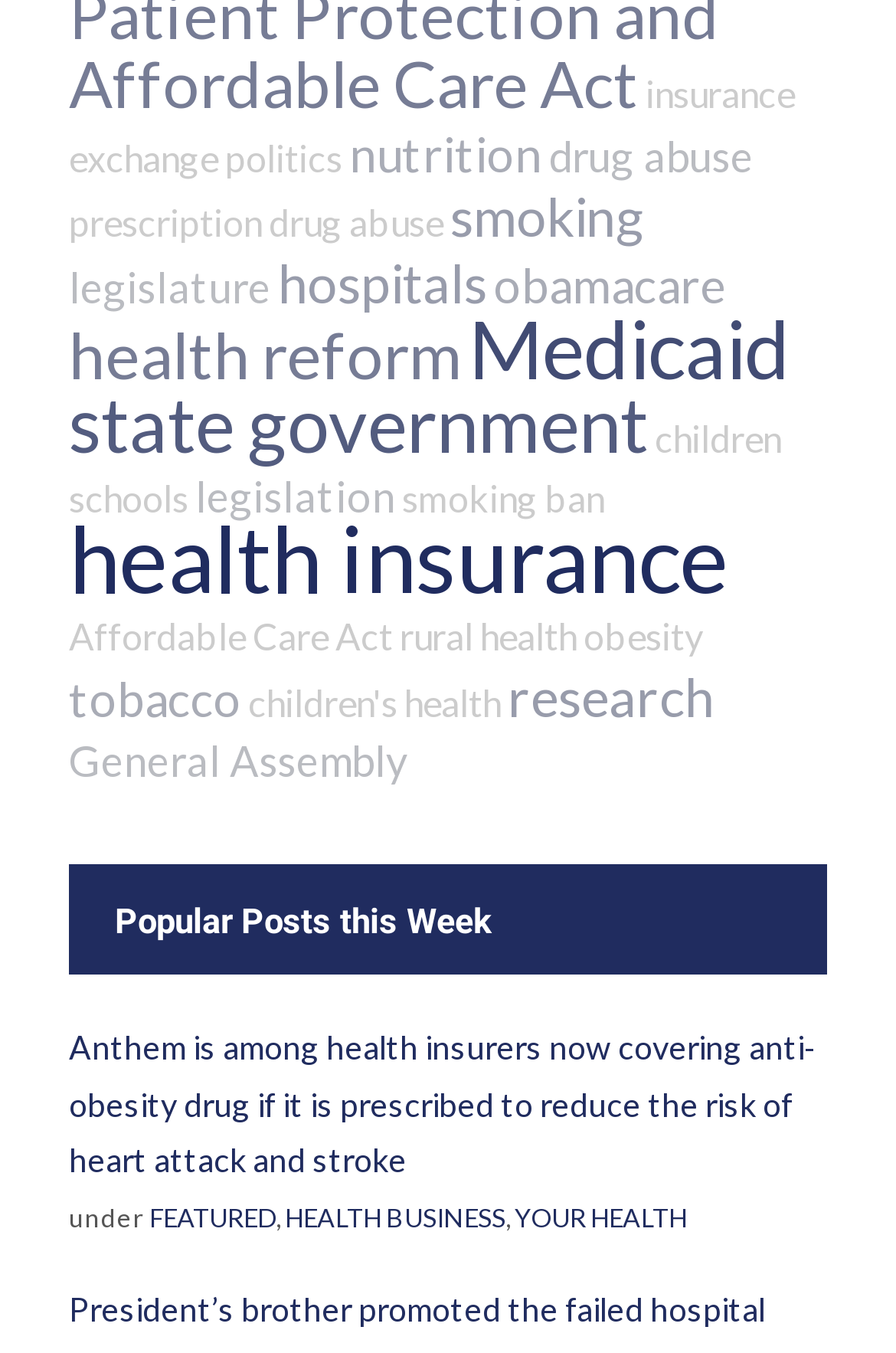What is the topic of the last link?
Give a comprehensive and detailed explanation for the question.

The last link on the webpage has the text 'YOUR HEALTH', which suggests that it is related to personal health or wellness.